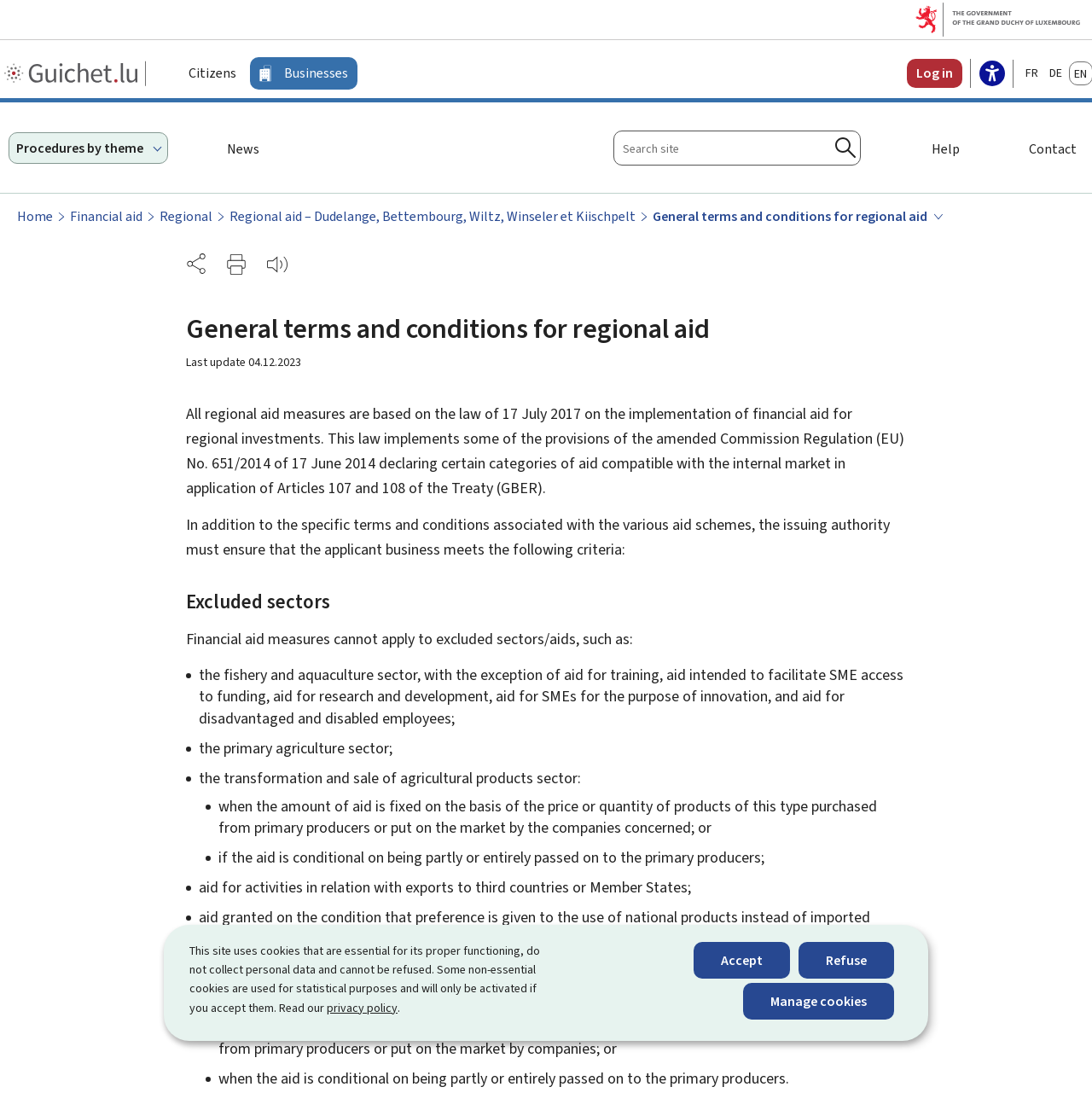Pinpoint the bounding box coordinates of the clickable element to carry out the following instruction: "Go to main menu."

[0.0, 0.0, 1.0, 0.031]